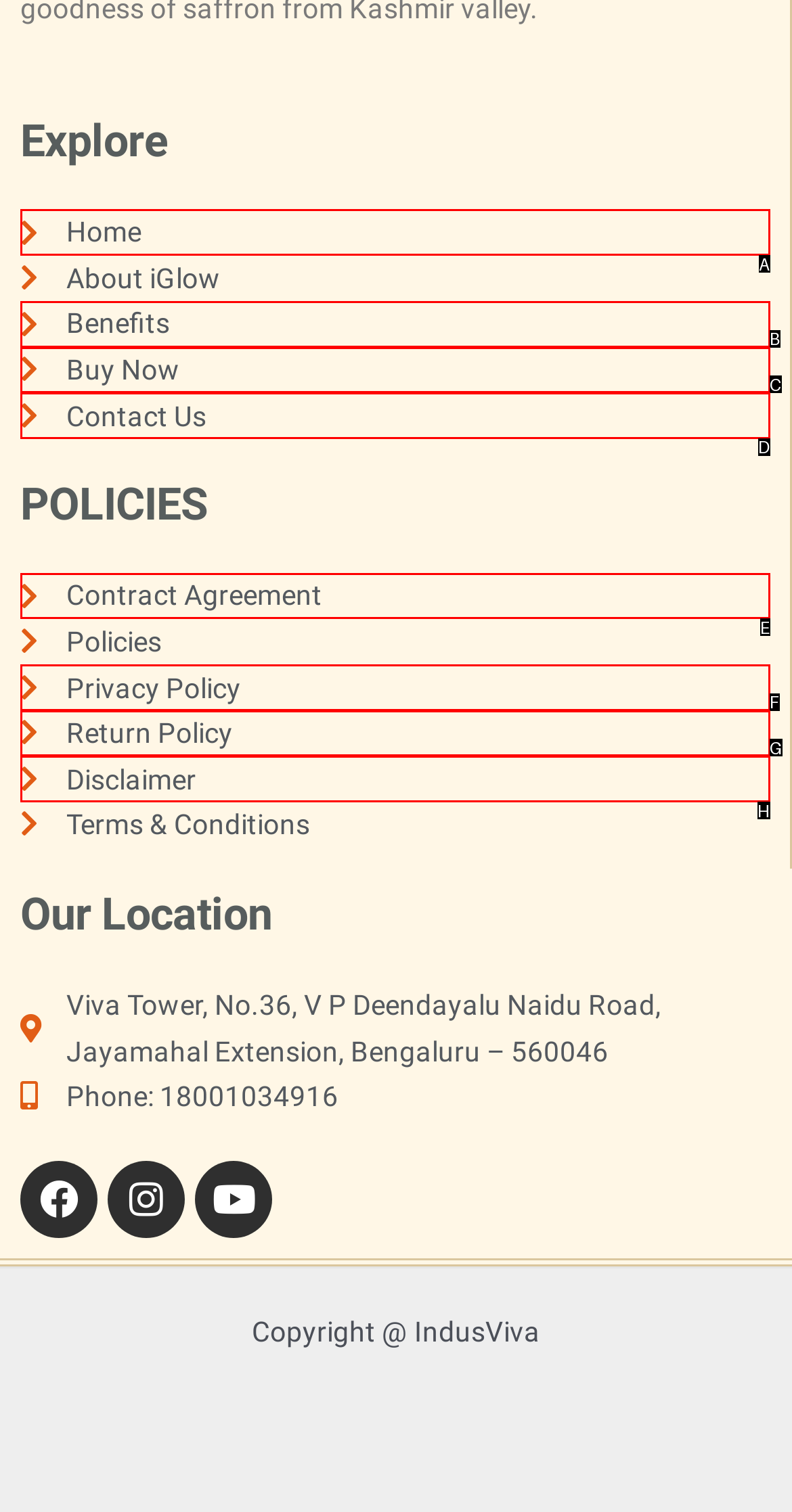Look at the description: Return Policy
Determine the letter of the matching UI element from the given choices.

G